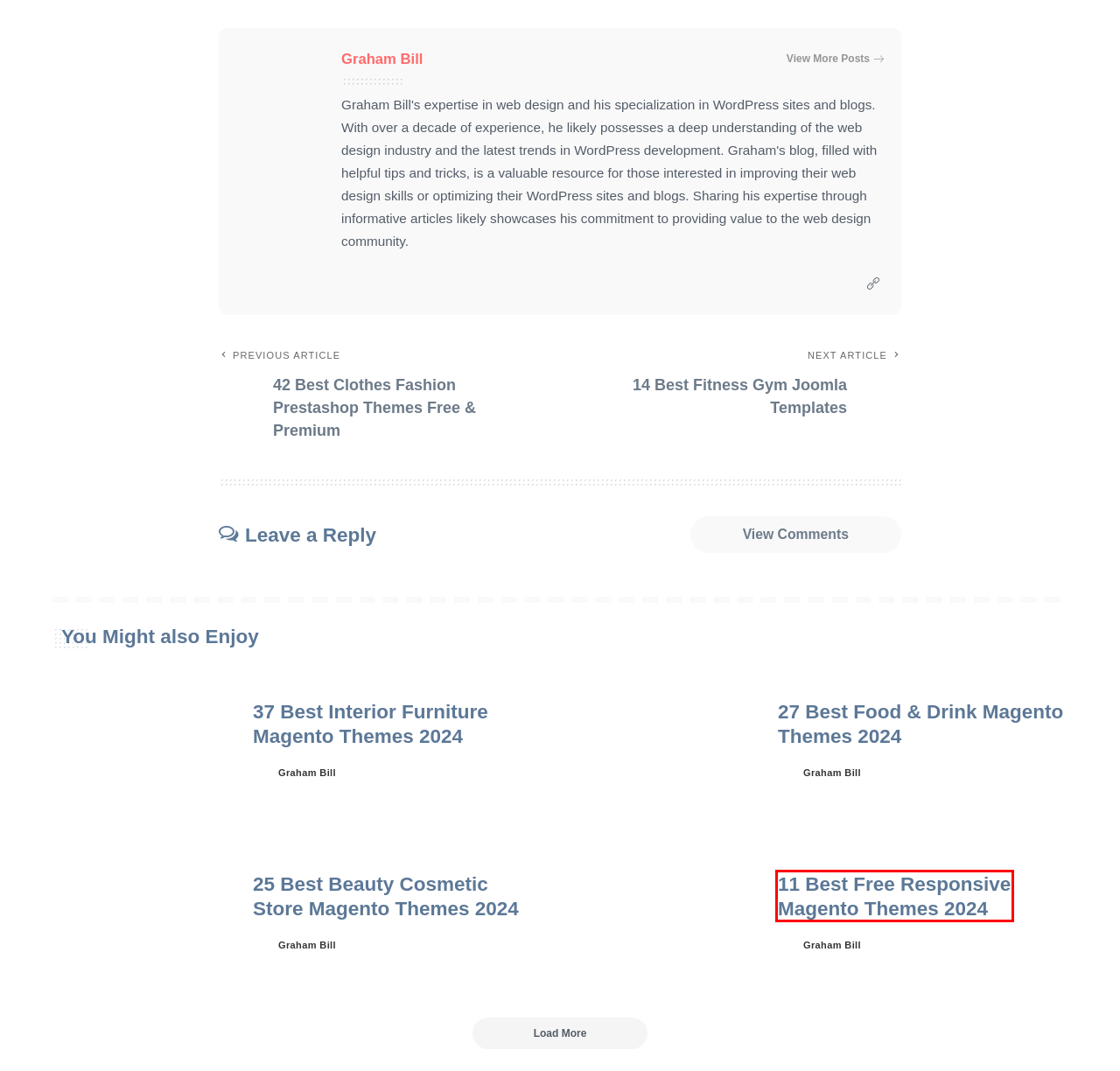Using the screenshot of a webpage with a red bounding box, pick the webpage description that most accurately represents the new webpage after the element inside the red box is clicked. Here are the candidates:
A. 42 Best Clothes Fashion Prestashop Themes Free & Premium - freshDesignweb
B. 27 Best Food & Drink Magento Themes 2024 - freshDesignweb
C. 14 Best Fitness Gym Joomla Templates  - freshDesignweb
D. Magento Archives - freshDesignweb
E. Graham Bill, Author at freshDesignweb
F. 25 Best Beauty Cosmetic Store Magento Themes 2024 - freshDesignweb
G. 11 Best Free Responsive Magento Themes 2024 - freshDesignweb
H. 37 Best Interior Furniture Magento Themes 2024 - freshDesignweb

G